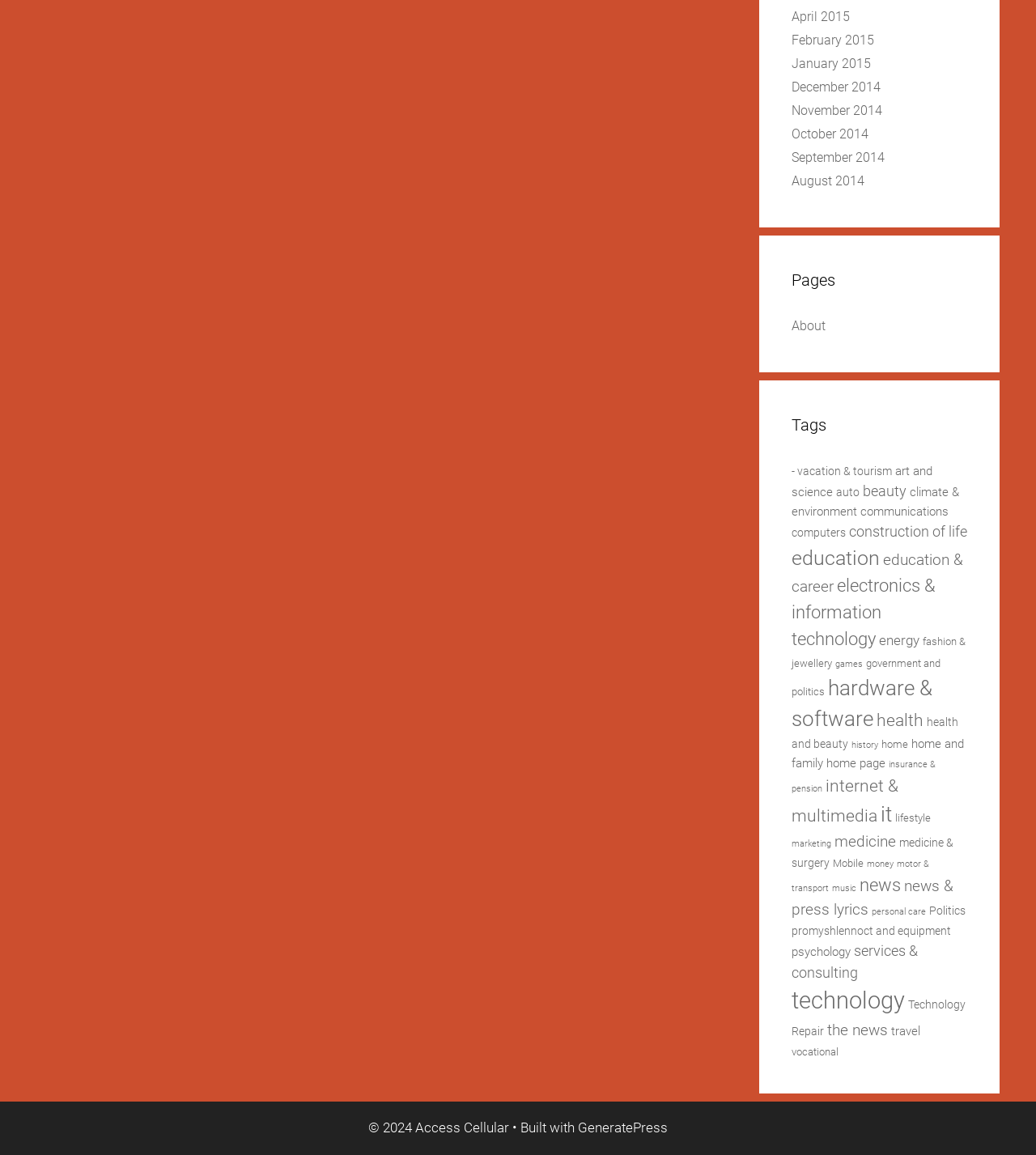Given the description: "promyshlennoct and equipment", determine the bounding box coordinates of the UI element. The coordinates should be formatted as four float numbers between 0 and 1, [left, top, right, bottom].

[0.764, 0.801, 0.918, 0.812]